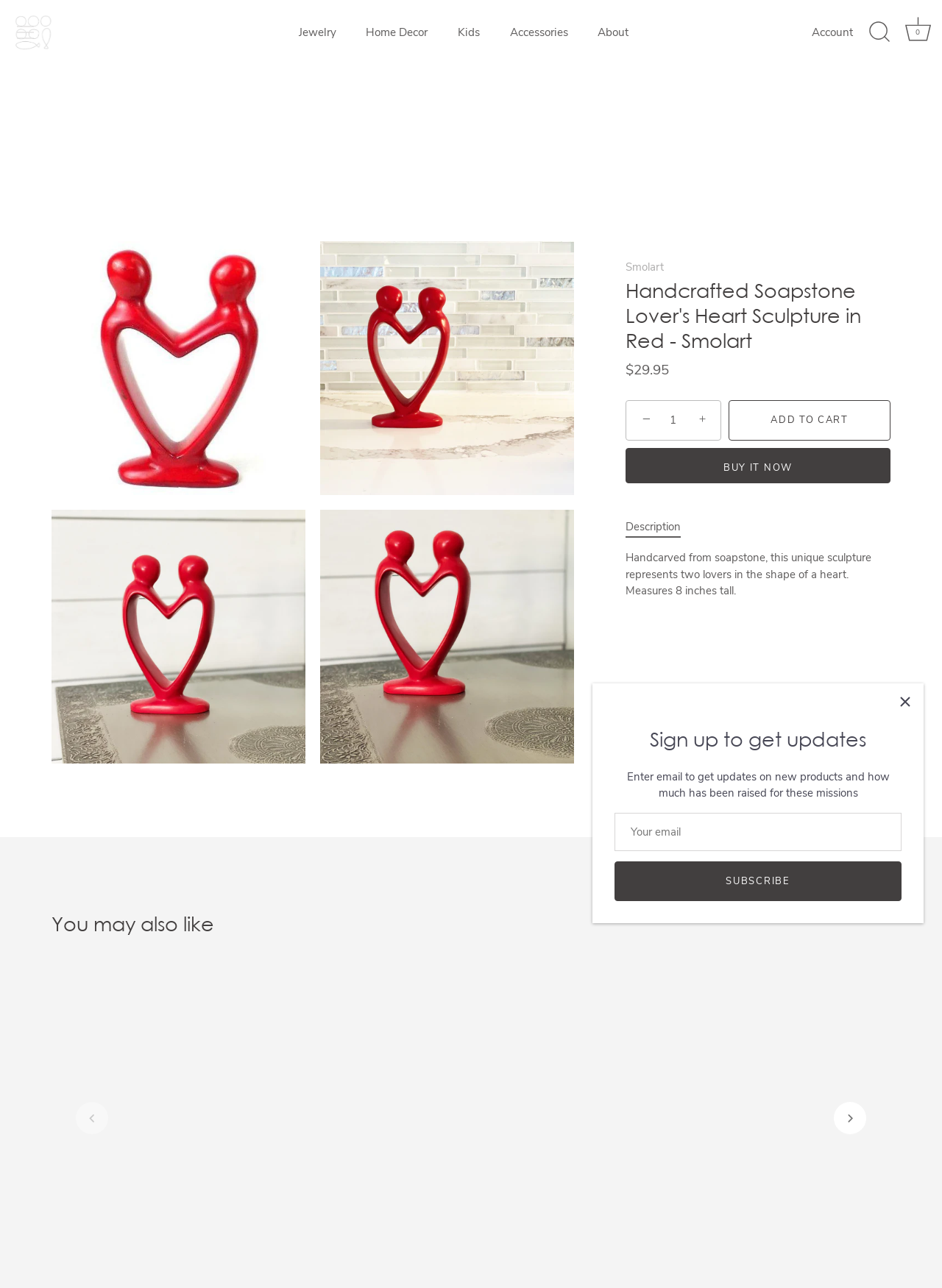Determine the coordinates of the bounding box that should be clicked to complete the instruction: "Go to 'Home Decor' page". The coordinates should be represented by four float numbers between 0 and 1: [left, top, right, bottom].

[0.374, 0.014, 0.468, 0.036]